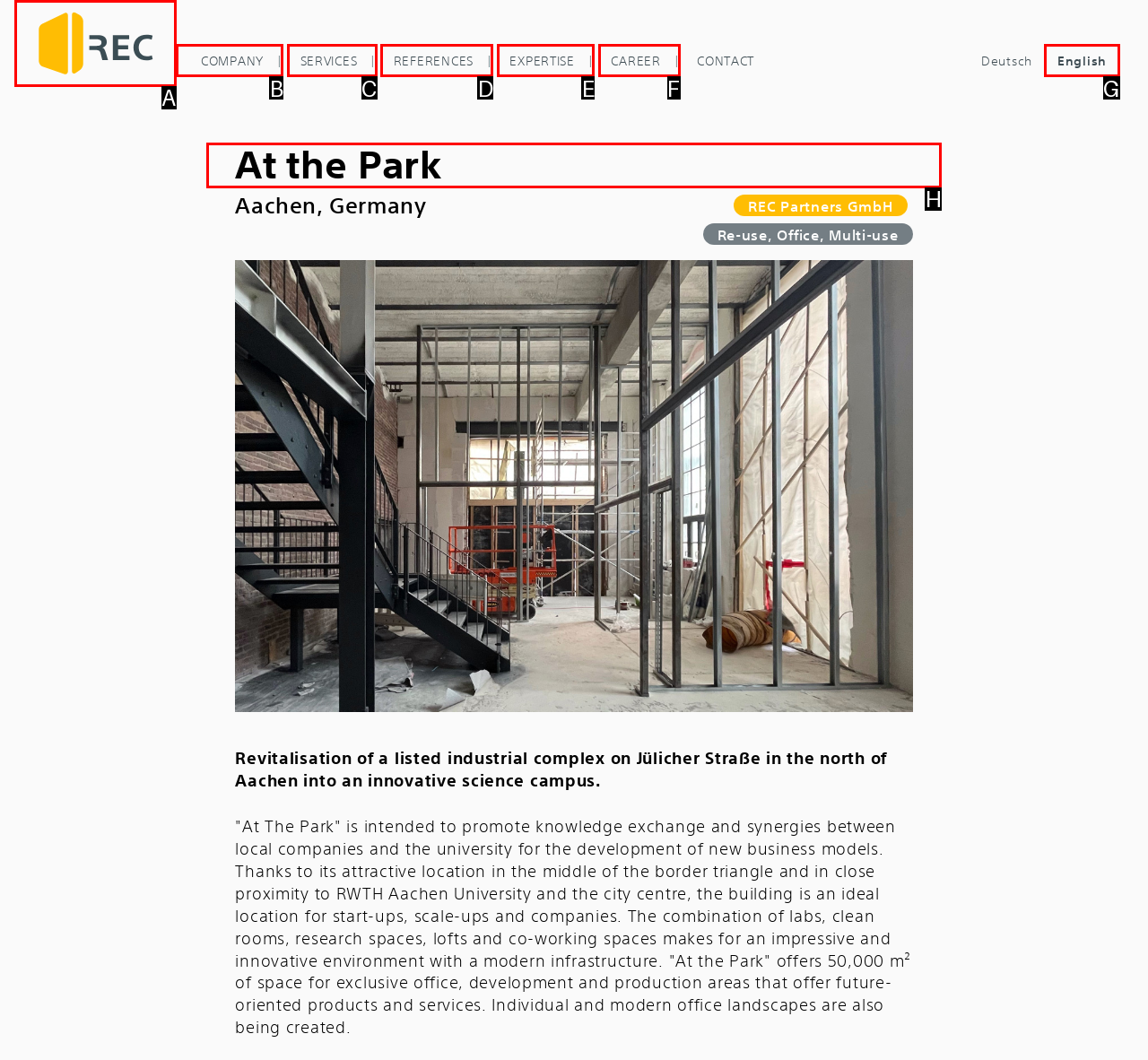Determine the letter of the UI element I should click on to complete the task: Learn more about 'At the Park' from the provided choices in the screenshot.

H